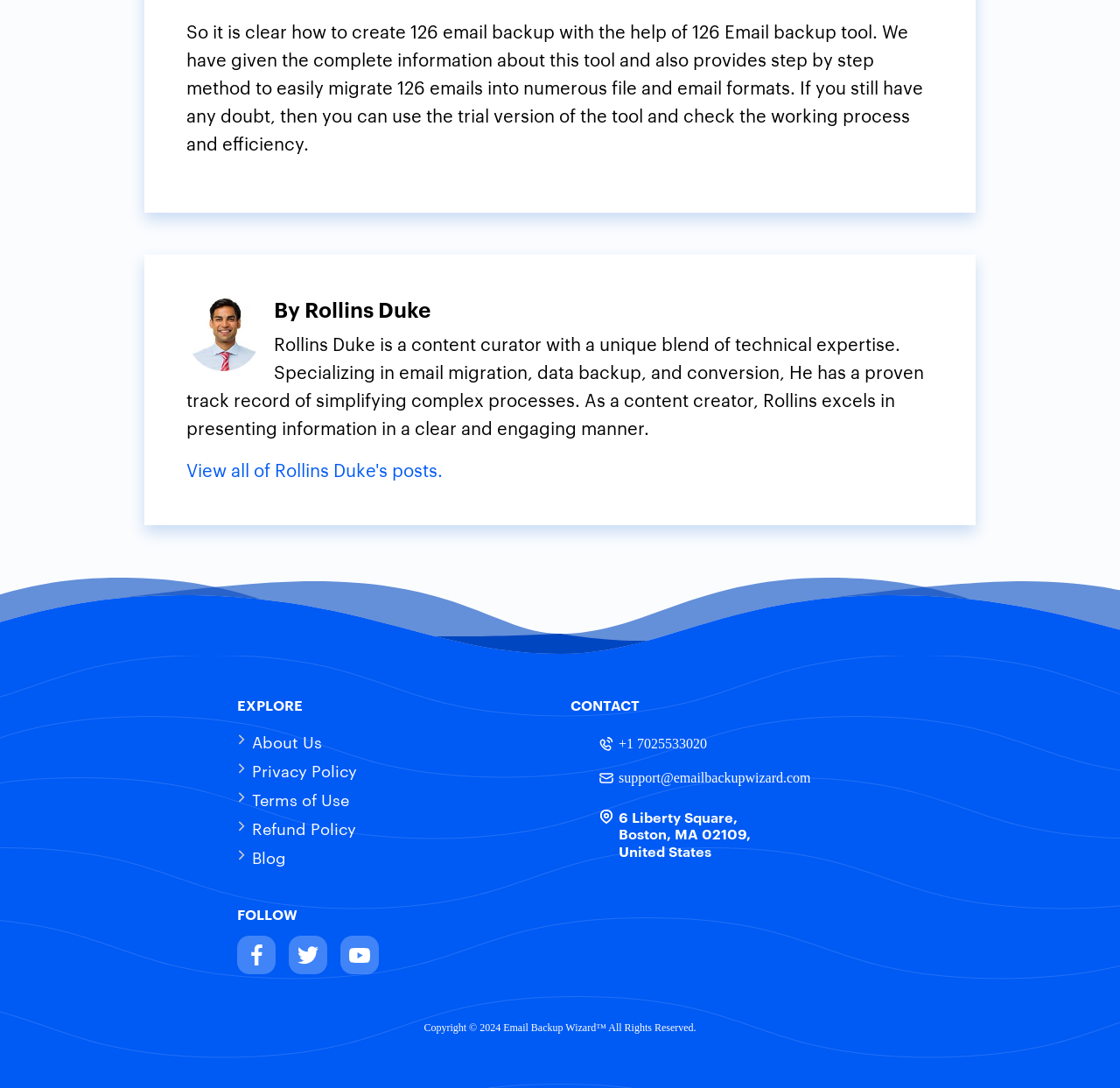Please study the image and answer the question comprehensively:
What is the year of copyright?

The year of copyright can be found at the very bottom of the webpage, in the text 'Copyright © 2024 Email Backup Wizard™ All Rights Reserved'.